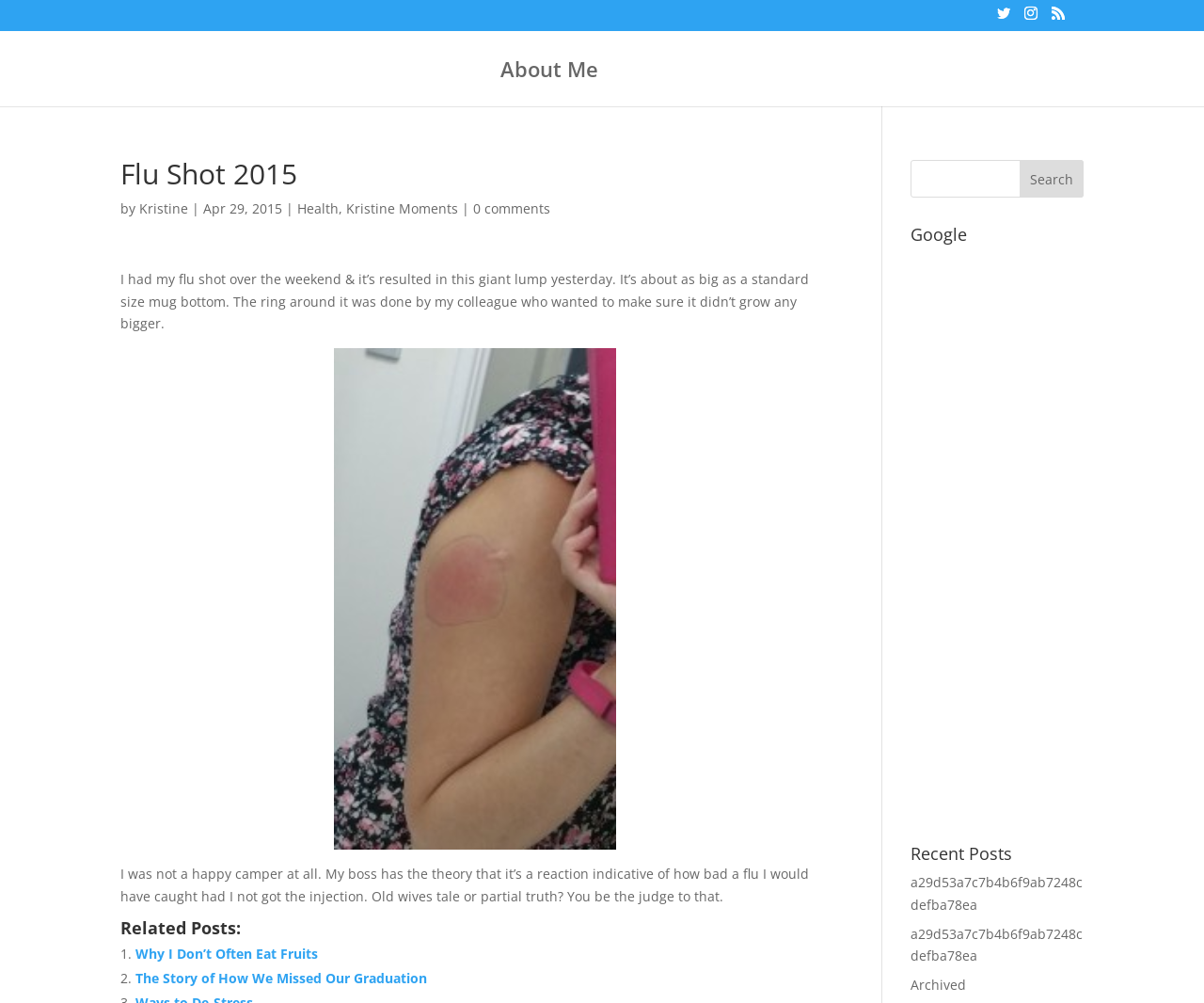Show the bounding box coordinates of the element that should be clicked to complete the task: "Open the 'Related Posts' section".

[0.1, 0.918, 0.689, 0.939]